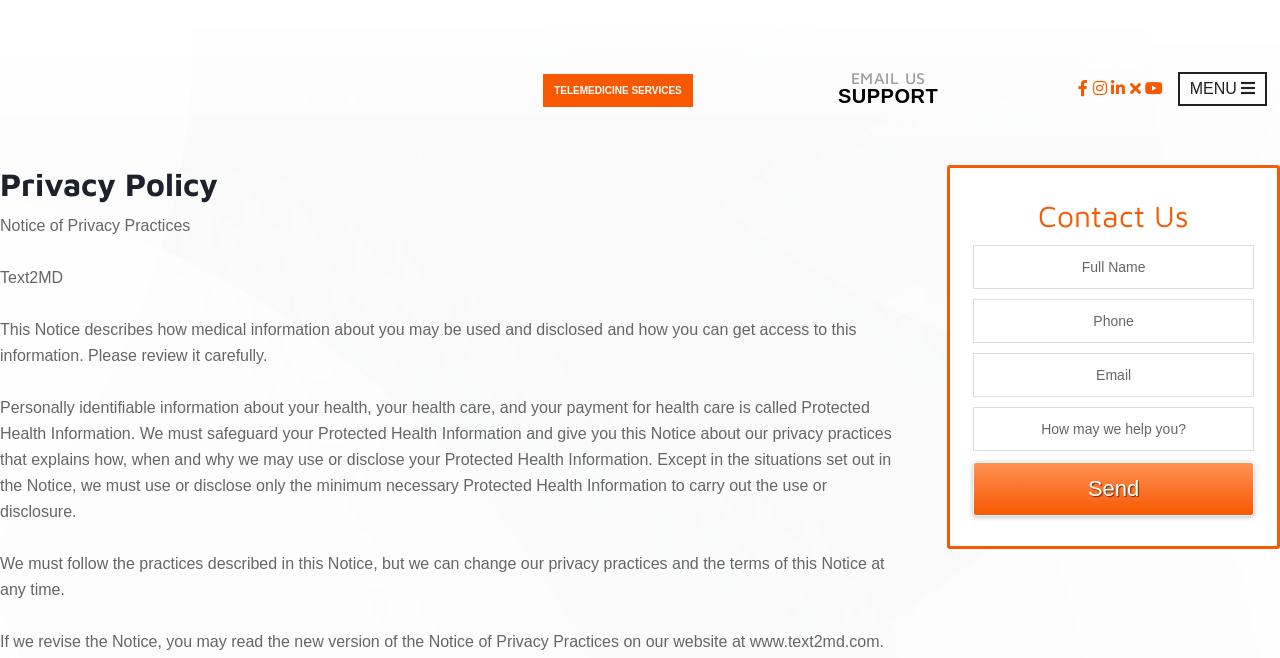Please determine the bounding box coordinates for the element with the description: "value="Send"".

[0.76, 0.702, 0.98, 0.784]